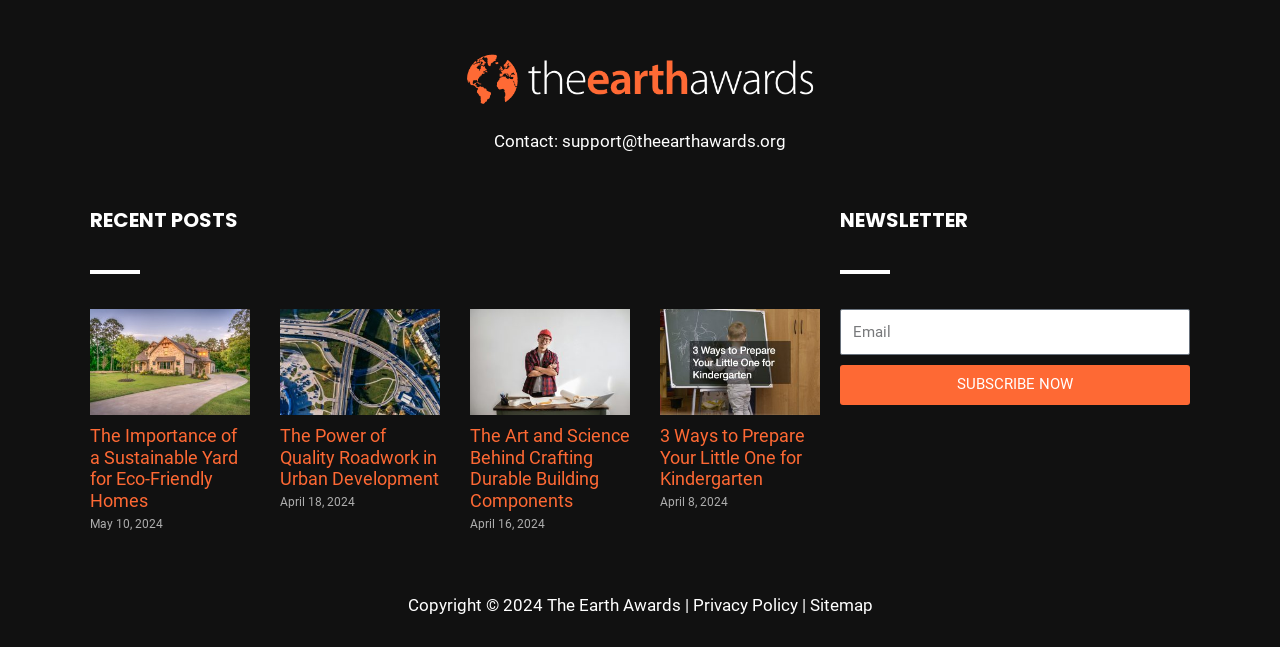Locate the bounding box coordinates of the item that should be clicked to fulfill the instruction: "Subscribe to the newsletter".

[0.657, 0.564, 0.93, 0.626]